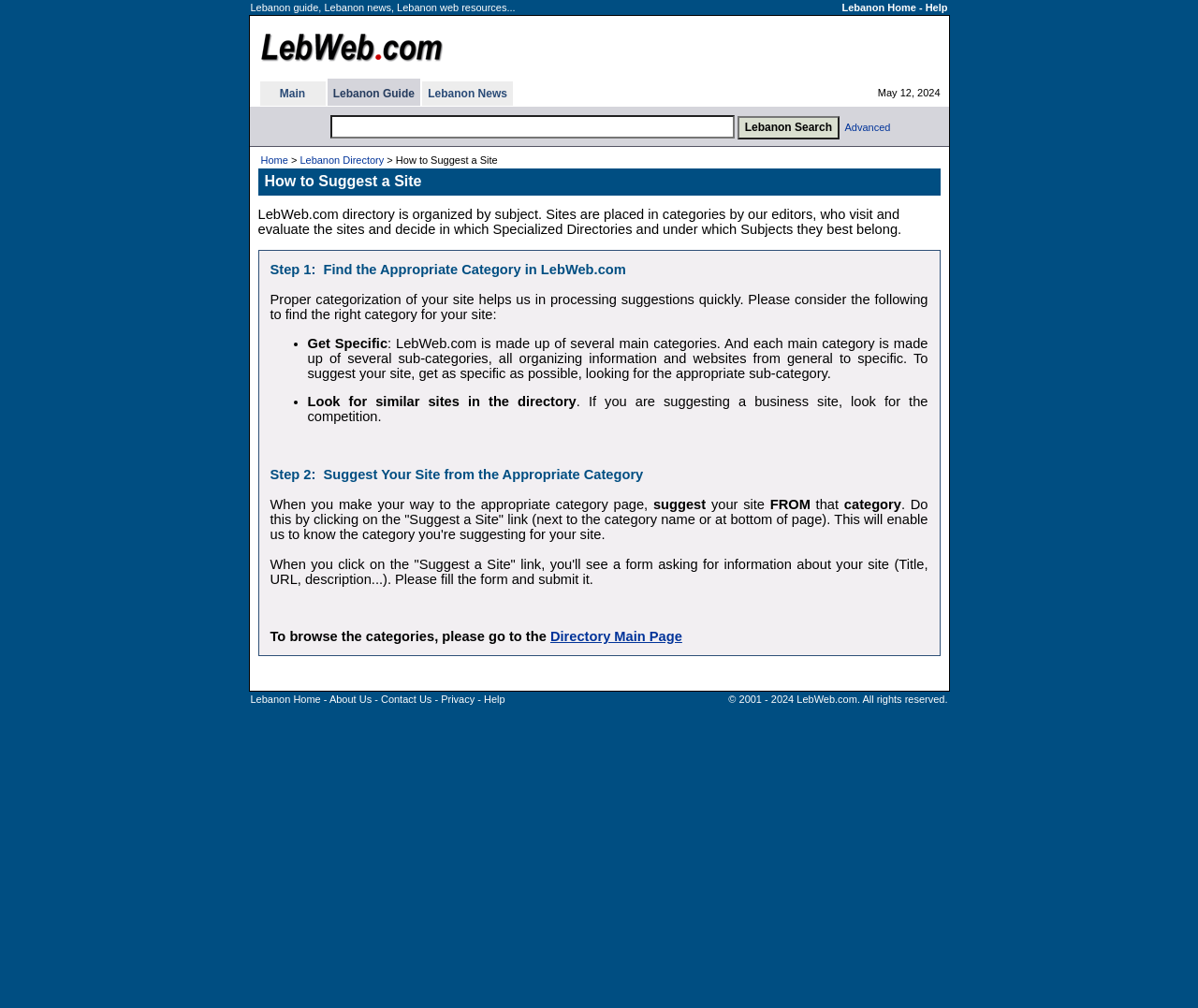Select the bounding box coordinates of the element I need to click to carry out the following instruction: "search in Lebanon Search".

[0.275, 0.114, 0.613, 0.137]